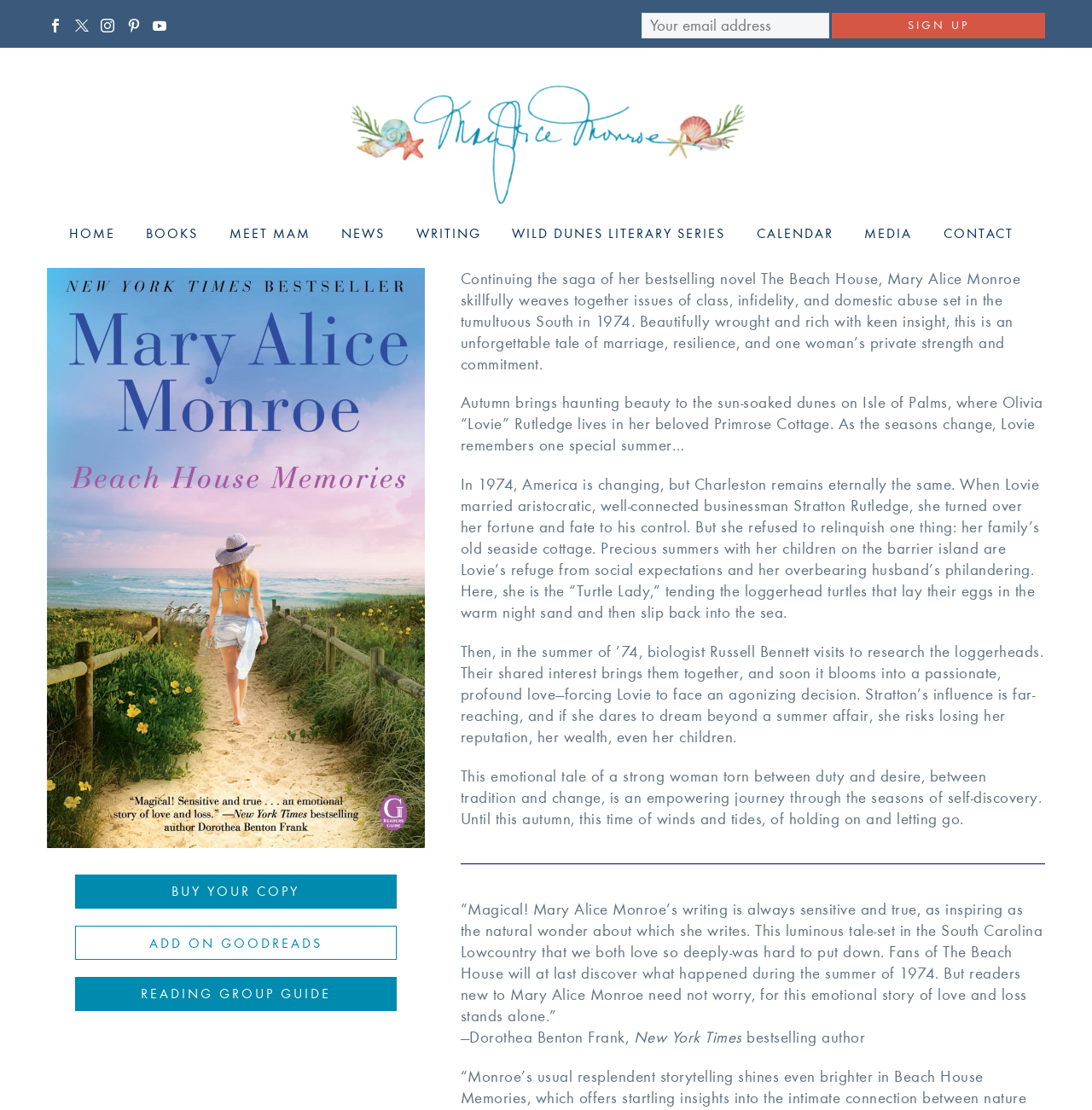Please find the bounding box for the following UI element description. Provide the coordinates in (top-left x, top-left y, bottom-right x, bottom-right y) format, with values between 0 and 1: MEET MAM

[0.198, 0.2, 0.296, 0.219]